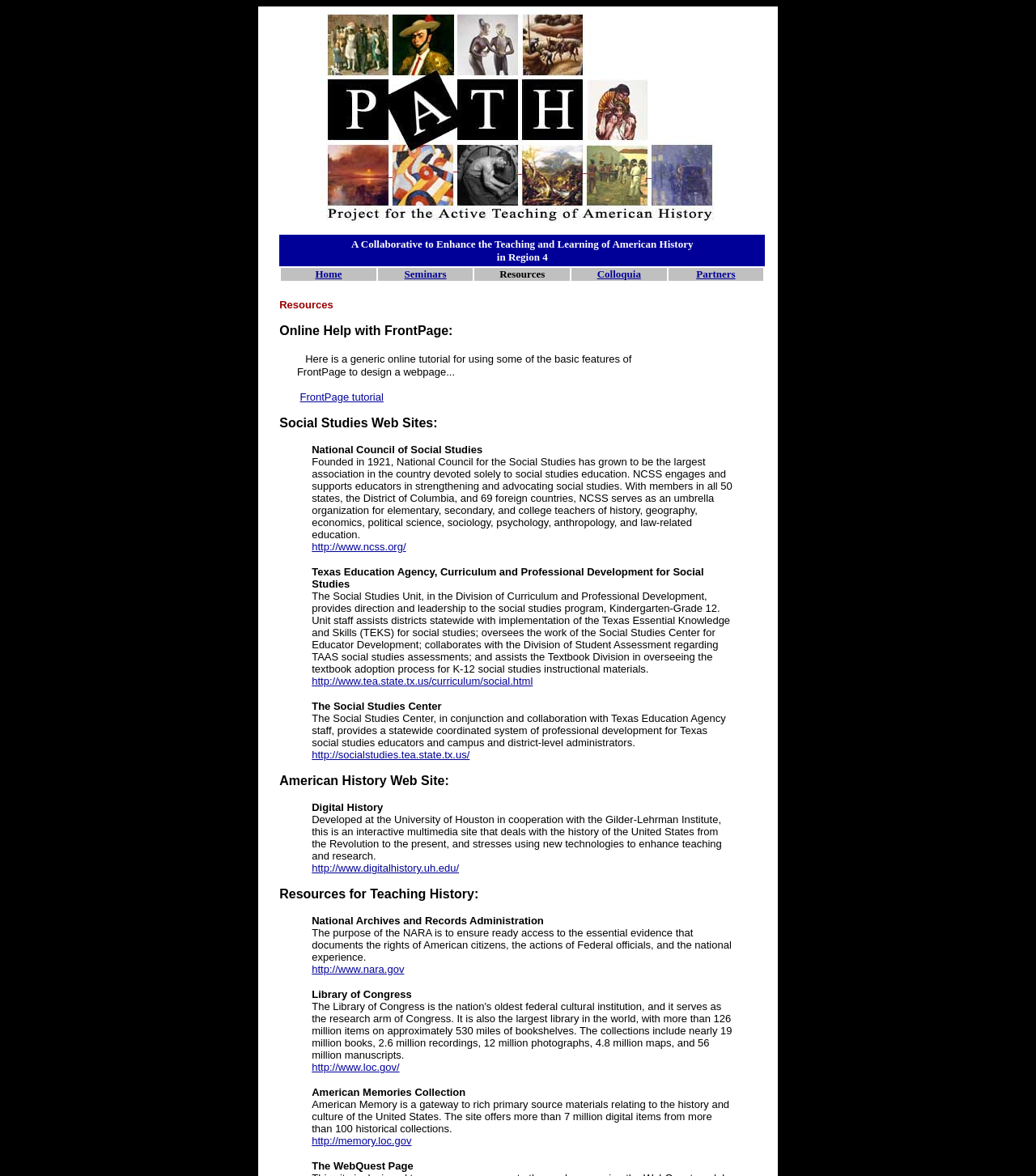Please study the image and answer the question comprehensively:
What is the name of the project?

The name of the project is PATH, which stands for Project for the Active Teaching of American History, as indicated by the title of the webpage.